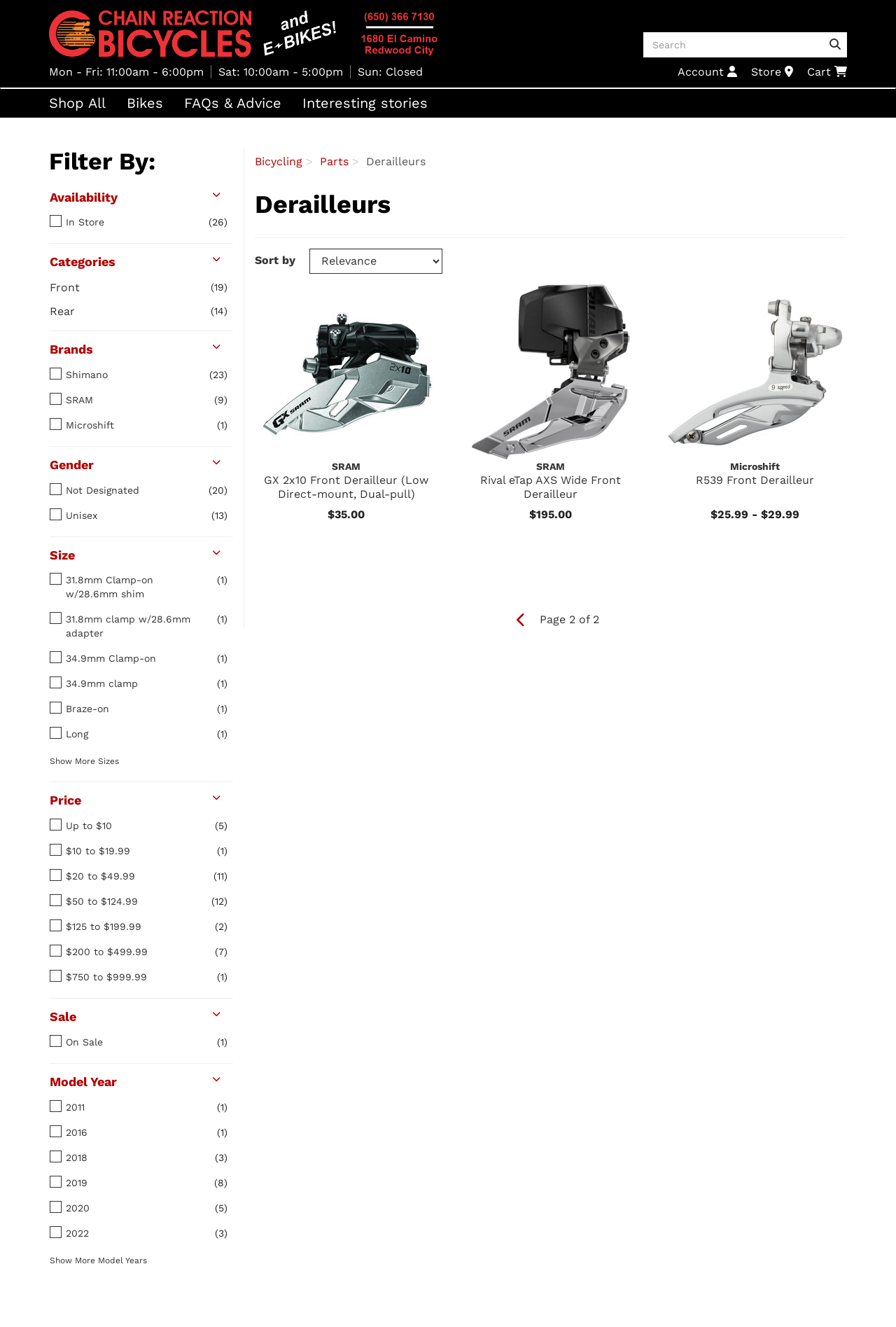How many derailleurs are available in-store?
Kindly answer the question with as much detail as you can.

I found the filter option 'In Store (26)' which indicates that there are 26 derailleurs available in-store.